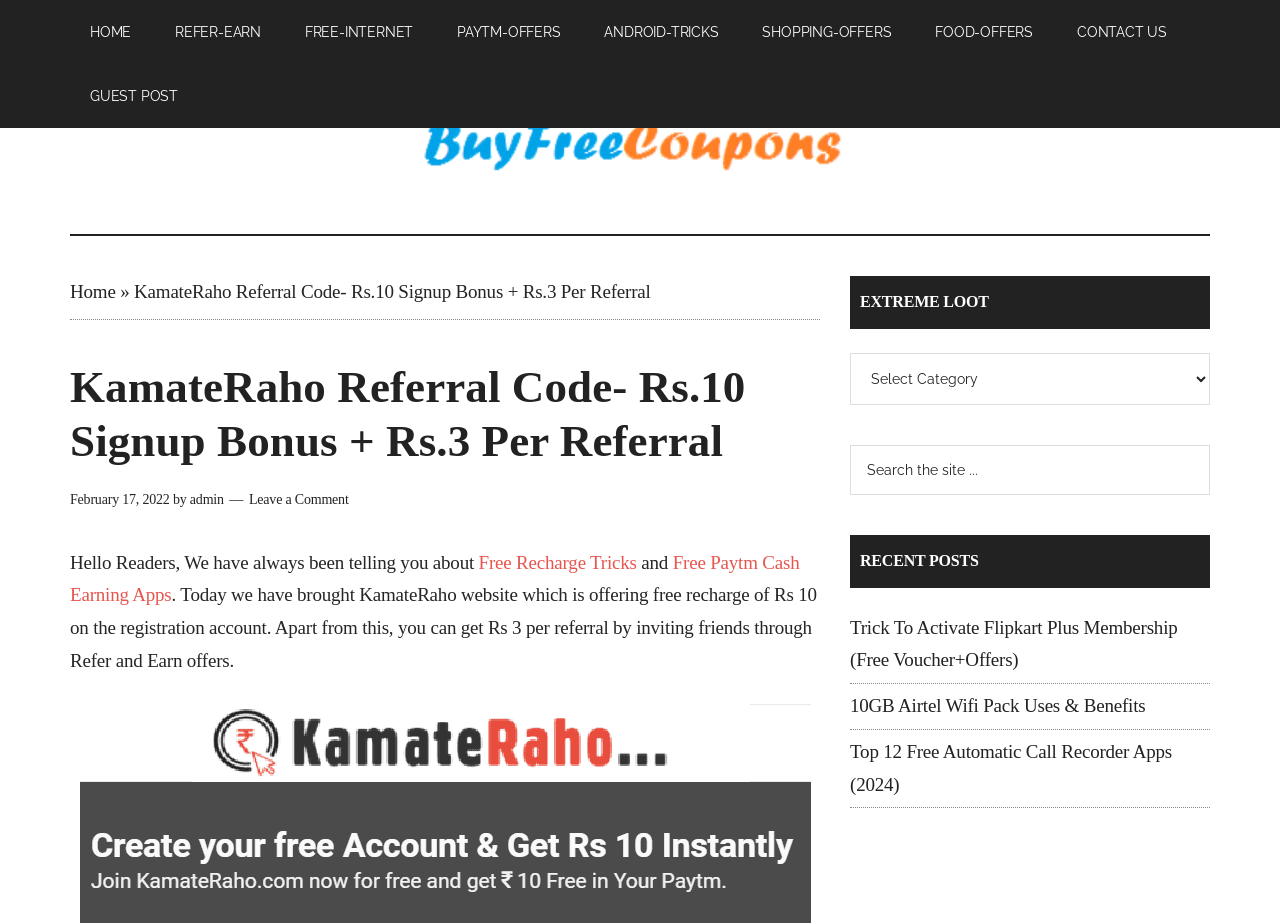What is the topic of the recent post?
Please provide a comprehensive answer based on the details in the screenshot.

The topic of the recent post can be found in the link element which says 'Trick To Activate Flipkart Plus Membership (Free Voucher+Offers)'. This link element is located in the sidebar area of the webpage and lists the recent posts, with the top post being about activating Flipkart Plus Membership.